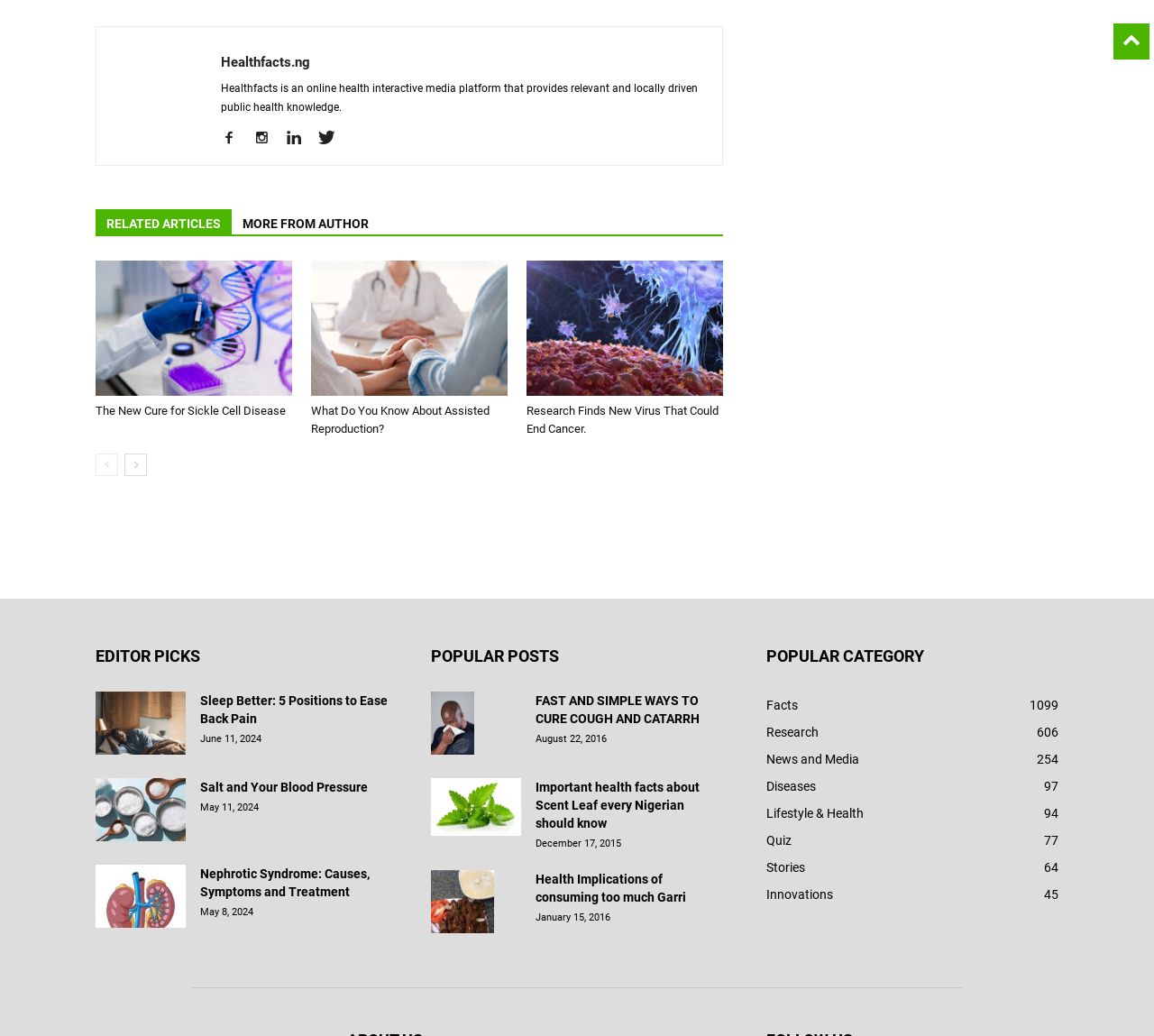Please identify the bounding box coordinates of the clickable area that will fulfill the following instruction: "Browse 'POPULAR CATEGORY'". The coordinates should be in the format of four float numbers between 0 and 1, i.e., [left, top, right, bottom].

[0.664, 0.626, 0.917, 0.641]